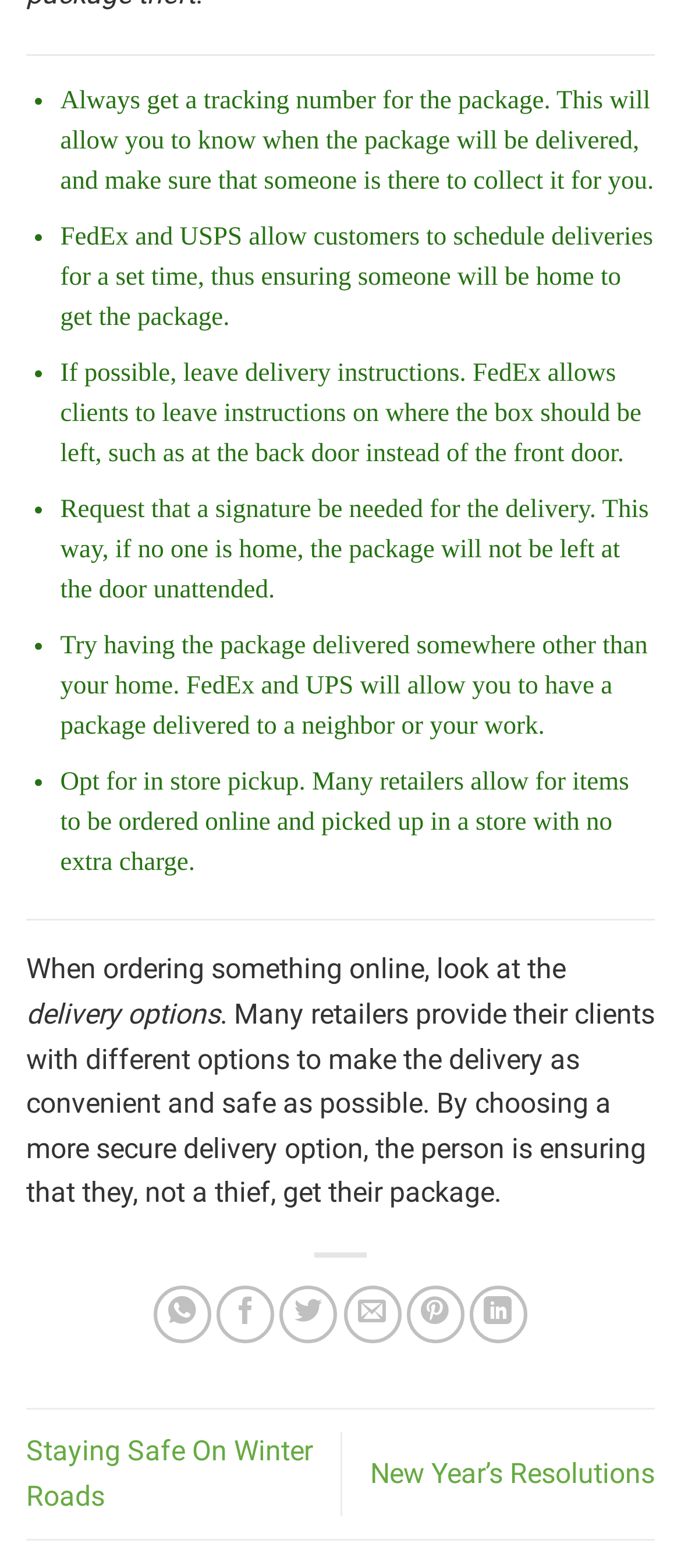What is the purpose of getting a tracking number for a package?
Using the image as a reference, deliver a detailed and thorough answer to the question.

According to the webpage, getting a tracking number for a package allows the customer to know when the package will be delivered and ensures that someone is present to collect it, which is important for security reasons.